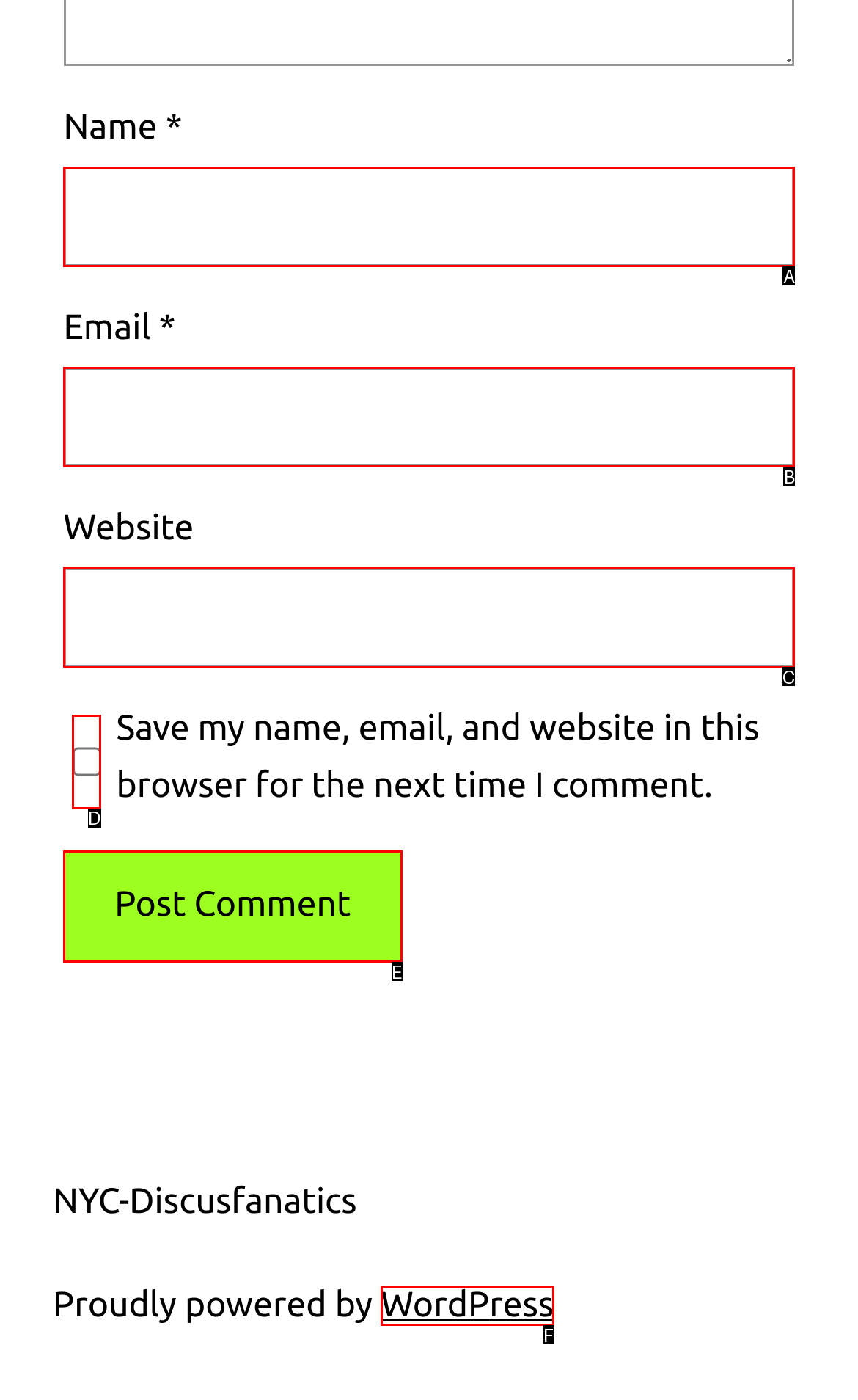Tell me which one HTML element best matches the description: parent_node: Email * aria-describedby="email-notes" name="email" Answer with the option's letter from the given choices directly.

B